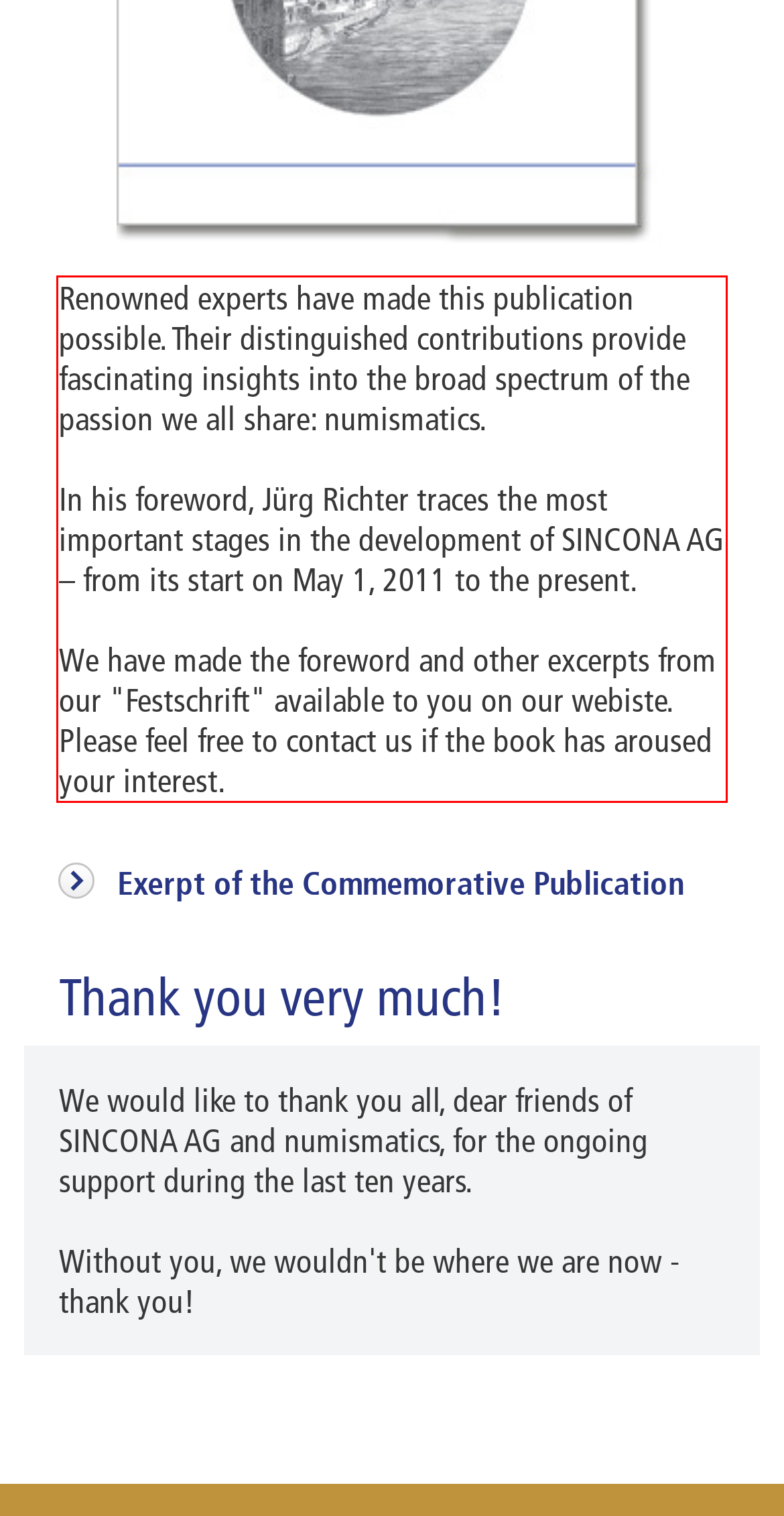You are given a screenshot with a red rectangle. Identify and extract the text within this red bounding box using OCR.

Renowned experts have made this publication possible. Their distinguished contributions provide fascinating insights into the broad spectrum of the passion we all share: numismatics. In his foreword, Jürg Richter traces the most important stages in the development of SINCONA AG – from its start on May 1, 2011 to the present. We have made the foreword and other excerpts from our "Festschrift" available to you on our webiste. Please feel free to contact us if the book has aroused your interest.